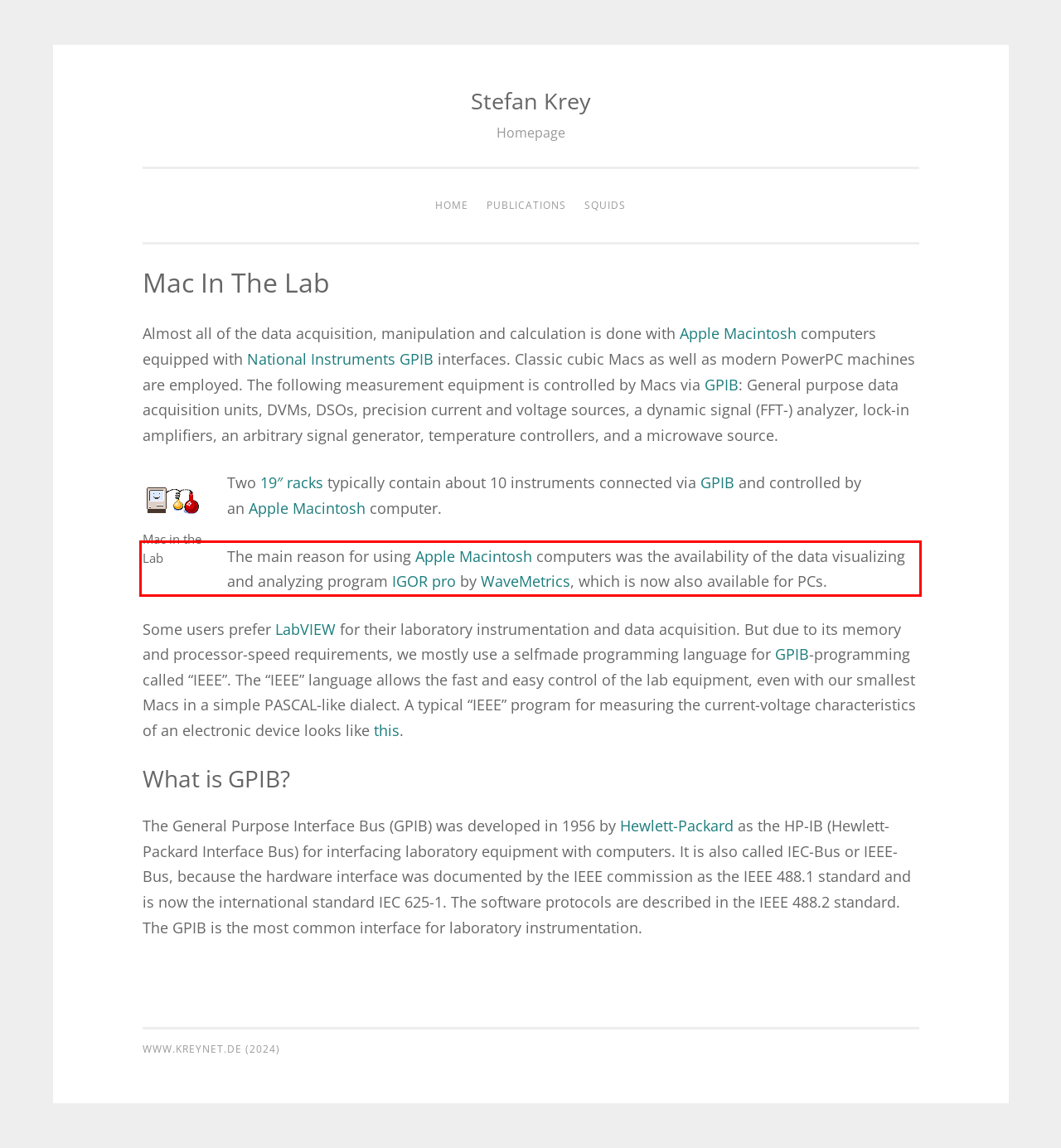You have a screenshot of a webpage with a UI element highlighted by a red bounding box. Use OCR to obtain the text within this highlighted area.

The main reason for using Apple Macintosh computers was the availability of the data visualizing and analyzing program IGOR pro by WaveMetrics, which is now also available for PCs.